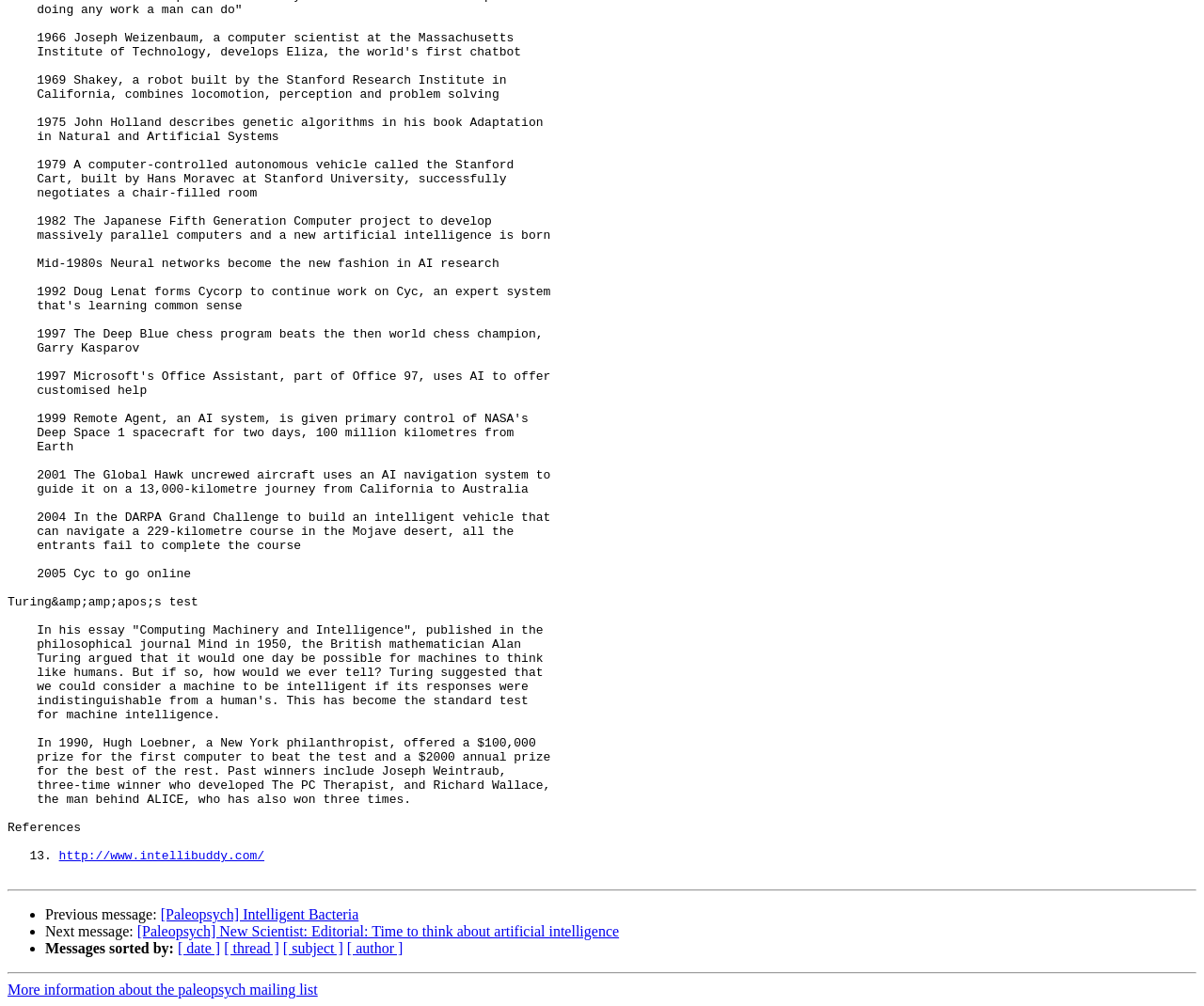Find the coordinates for the bounding box of the element with this description: "ISU IPM YouTube".

None